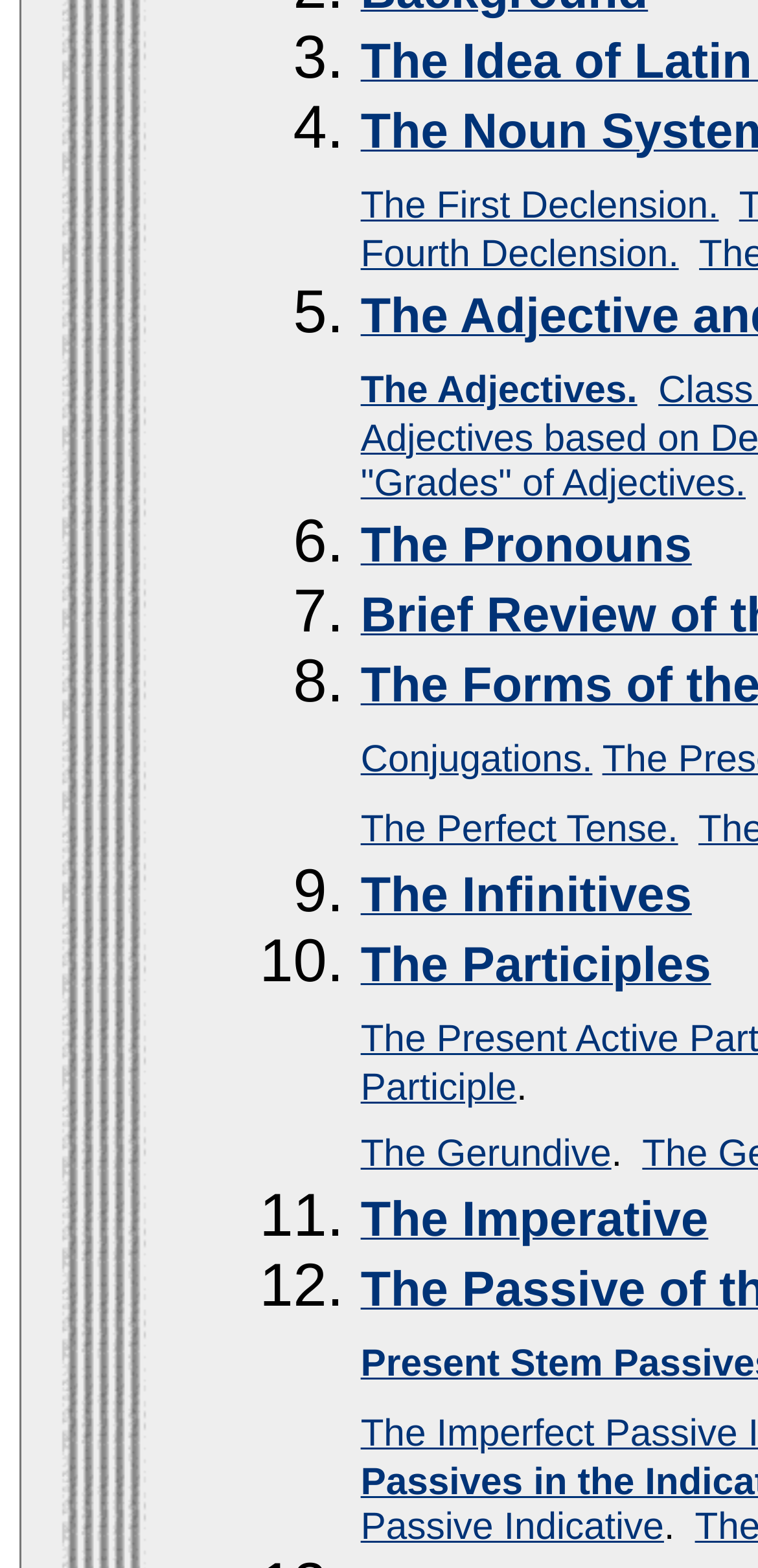Please mark the clickable region by giving the bounding box coordinates needed to complete this instruction: "explore Conjugations".

[0.476, 0.476, 0.782, 0.497]